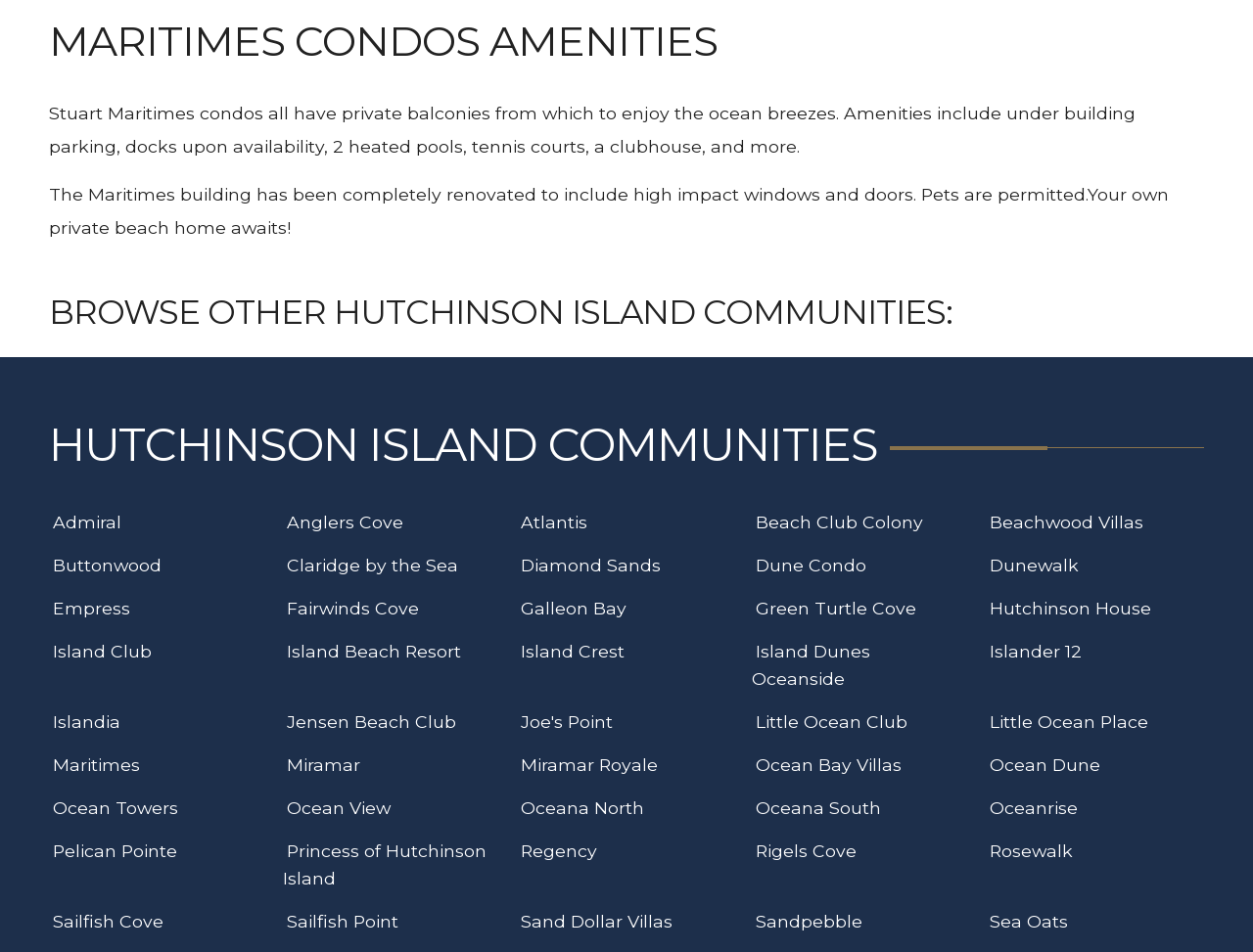Refer to the screenshot and give an in-depth answer to this question: What is the purpose of the webpage?

By analyzing the content of the webpage, we can see that it is primarily focused on showcasing the amenities and features of Maritimes condos, as well as providing links to other Hutchinson Island communities. Therefore, the purpose of the webpage is to showcase Maritimes condos and other Hutchinson Island communities.